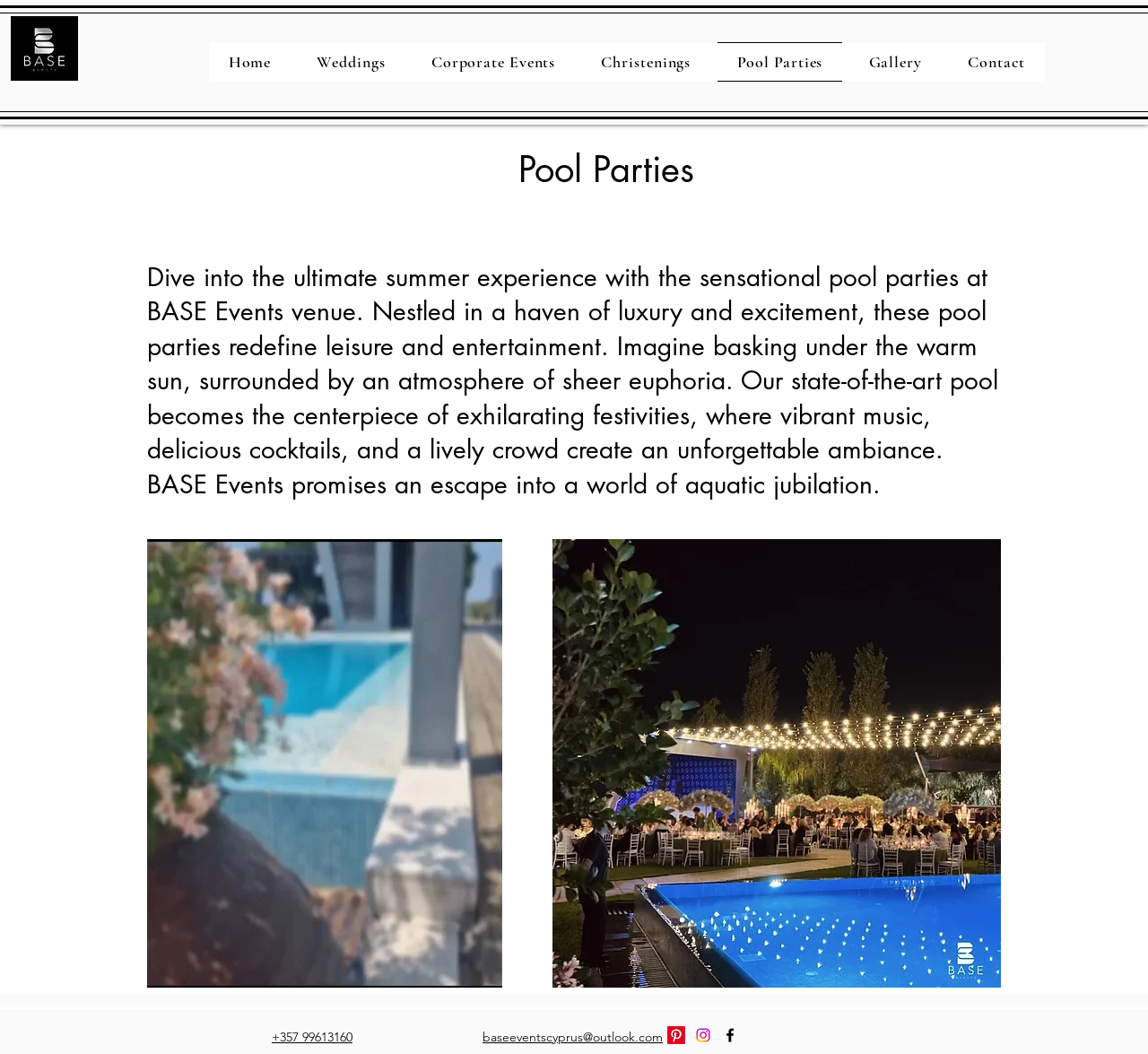Find the bounding box coordinates for the UI element whose description is: "Corporate Events". The coordinates should be four float numbers between 0 and 1, in the format [left, top, right, bottom].

[0.359, 0.04, 0.501, 0.077]